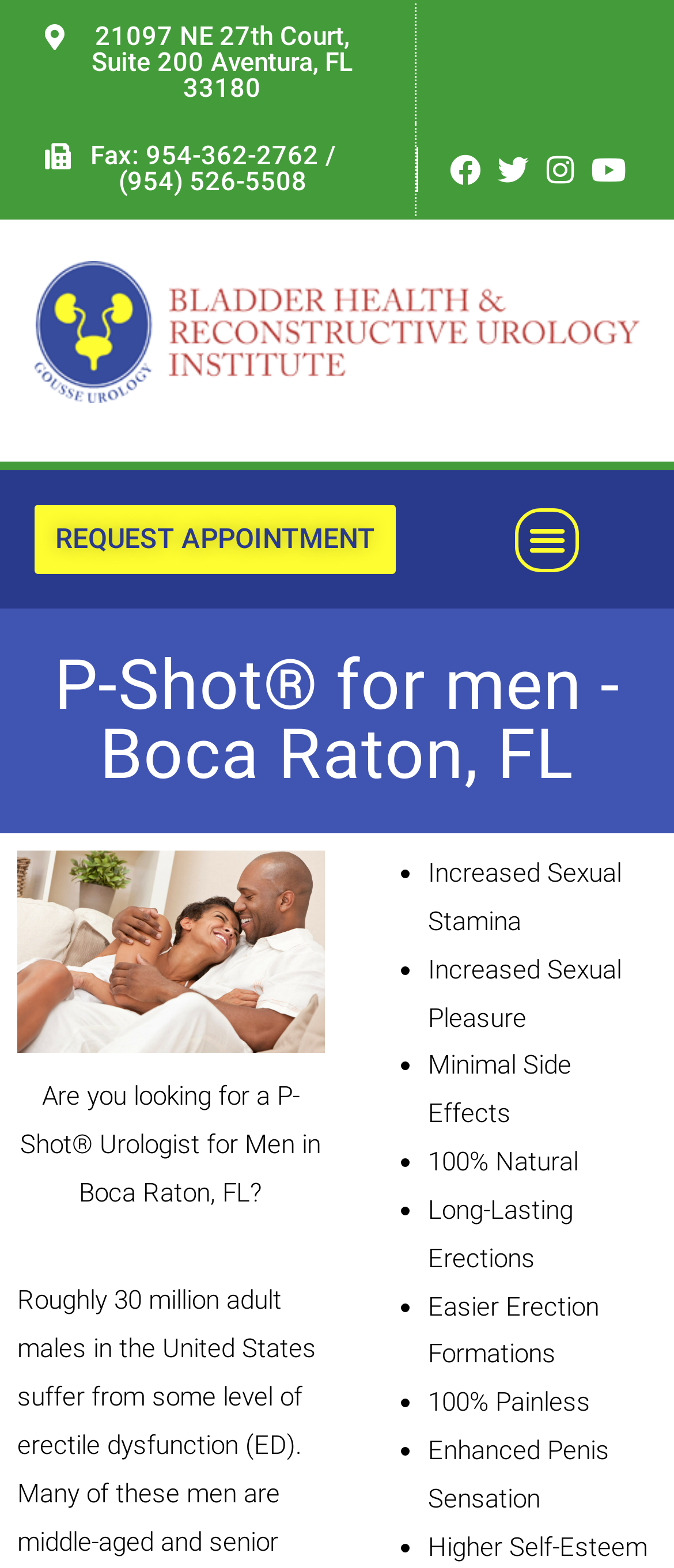What is the fax number of Dr. Angelo Gousse's office?
Use the image to answer the question with a single word or phrase.

954-362-2762 / (954) 526-5508